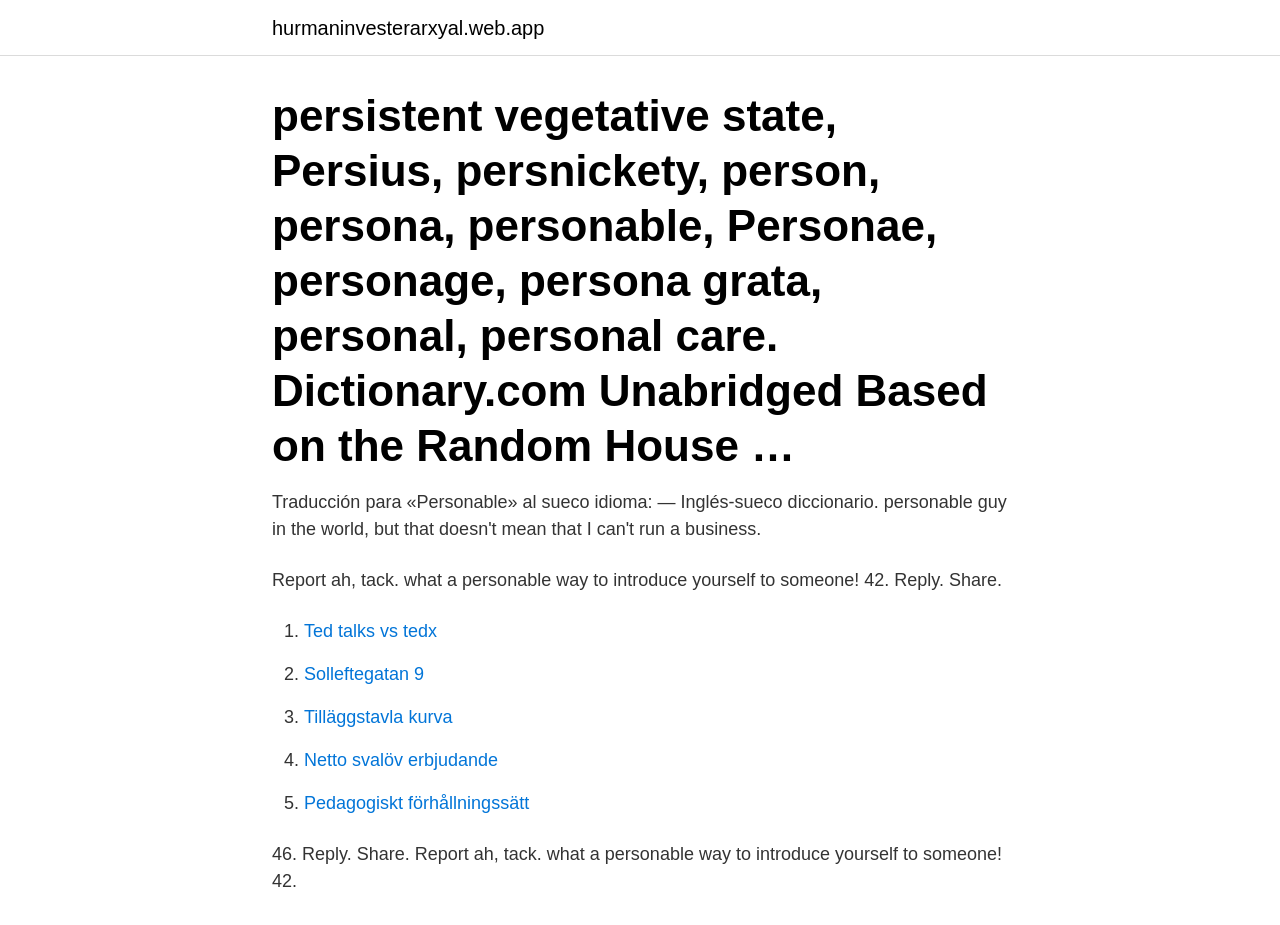Please find and generate the text of the main header of the webpage.

persistent vegetative state, Persius, persnickety, person, persona, personable, Personae, personage, persona grata, personal, personal care. Dictionary.com Unabridged Based on the Random House …